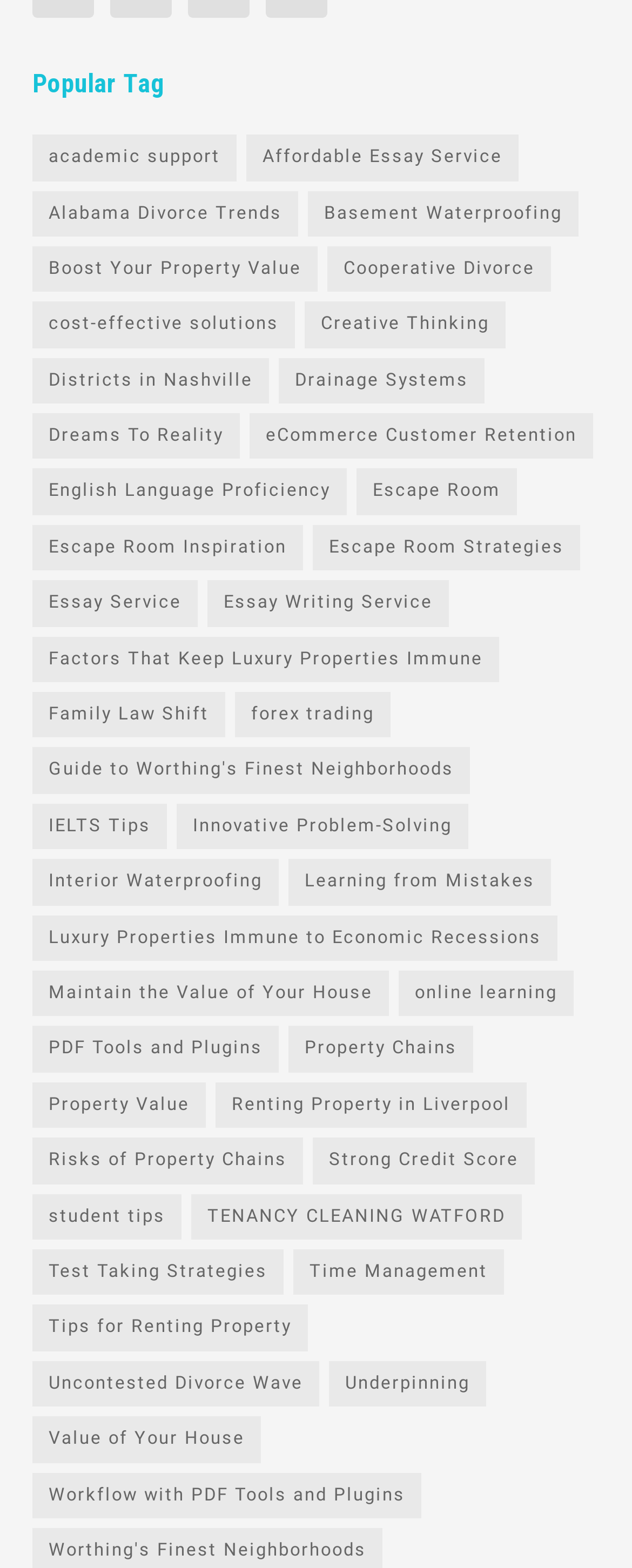Based on what you see in the screenshot, provide a thorough answer to this question: What is the vertical position of the link 'IELTS Tips'?

The link 'IELTS Tips' is located in the middle of the webpage, as its y1 coordinate (0.512) is closer to the middle of the page than the top or bottom.